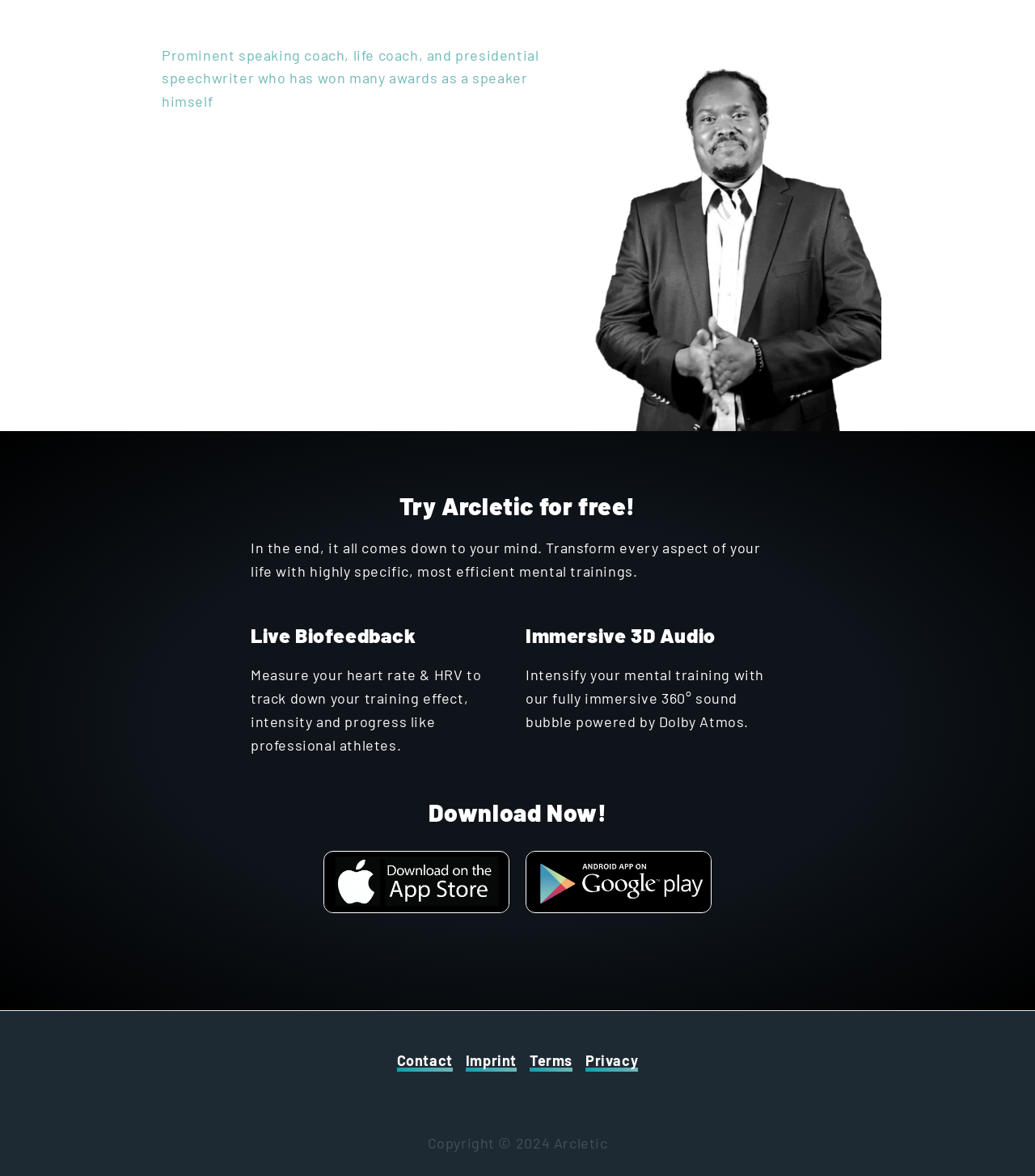What is the purpose of the 'Try Arcletic for free!' section?
Using the image as a reference, give an elaborate response to the question.

The 'Try Arcletic for free!' section is related to Ronald Rotich's coaching services, and the surrounding text suggests that he can assist with stage fright issues, making him a suitable coach for this purpose.